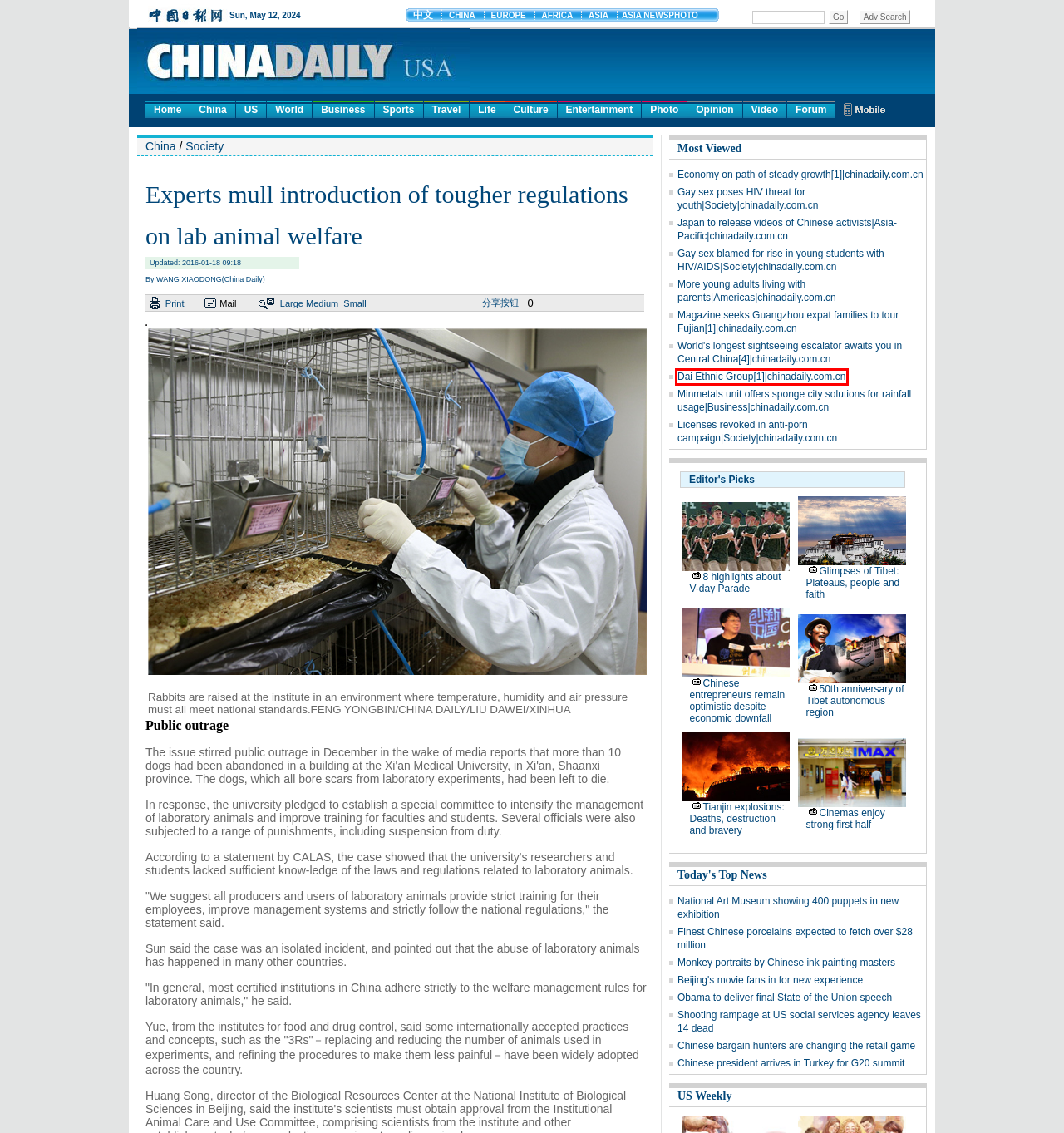You have a screenshot of a webpage with a red rectangle bounding box around an element. Identify the best matching webpage description for the new page that appears after clicking the element in the bounding box. The descriptions are:
A. Japan to release videos of Chinese activists|Asia-Pacific|chinadaily.com.cn
B. Licenses revoked in anti-porn campaign|Society|chinadaily.com.cn
C. China marks 70th anniversary of victory in War of Resistance against Japanese Aggression
D. World's longest sightseeing escalator awaits you in Central China[4]|chinadaily.com.cn
E. Economy on path of steady growth[1]|chinadaily.com.cn
F. Dai Ethnic Group[1]|chinadaily.com.cn
G. Gay sex poses HIV threat for youth|Society|chinadaily.com.cn
H. Tianjin explosions: Deaths, destruction and bravery

F